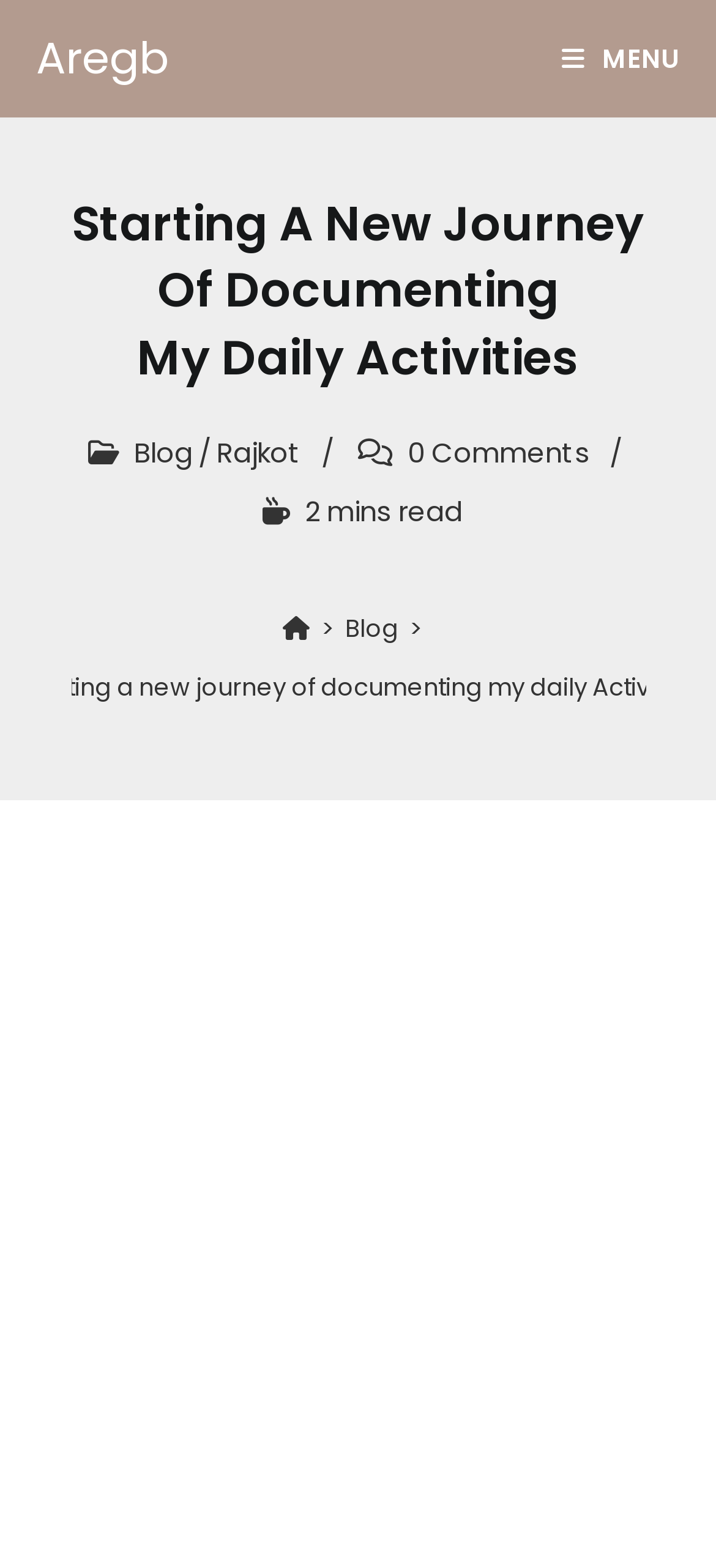Generate a thorough explanation of the webpage's elements.

This webpage is a personal blog post by Sagar Ganatra, where he introduces himself and shares his intention to document his daily activities and life experiences. 

At the top left corner, there is a layout table with a link to "Aregb". On the top right corner, there is a mobile menu link with the text "MENU" next to it. 

Below the mobile menu, there is a header section that spans almost the entire width of the page. Within this section, there is a heading that reads "Starting A New Journey Of Documenting My Daily Activities". 

Underneath the heading, there are three list items. The first list item says "Posted in" and has two links, "Blog" and "Rajkot", separated by a slash. The second list item says "Comments" and has a link to "0 Comments". The third list item says "Reading time" and has a static text that reads "2 mins read". 

Below these list items, there is a navigation section with breadcrumbs. The breadcrumbs have links to "Home", "Blog", and the current page, "Starting a new journey of documenting my daily activities". 

At the bottom of the page, there is an iframe that spans the entire width of the page, which is an advertisement.